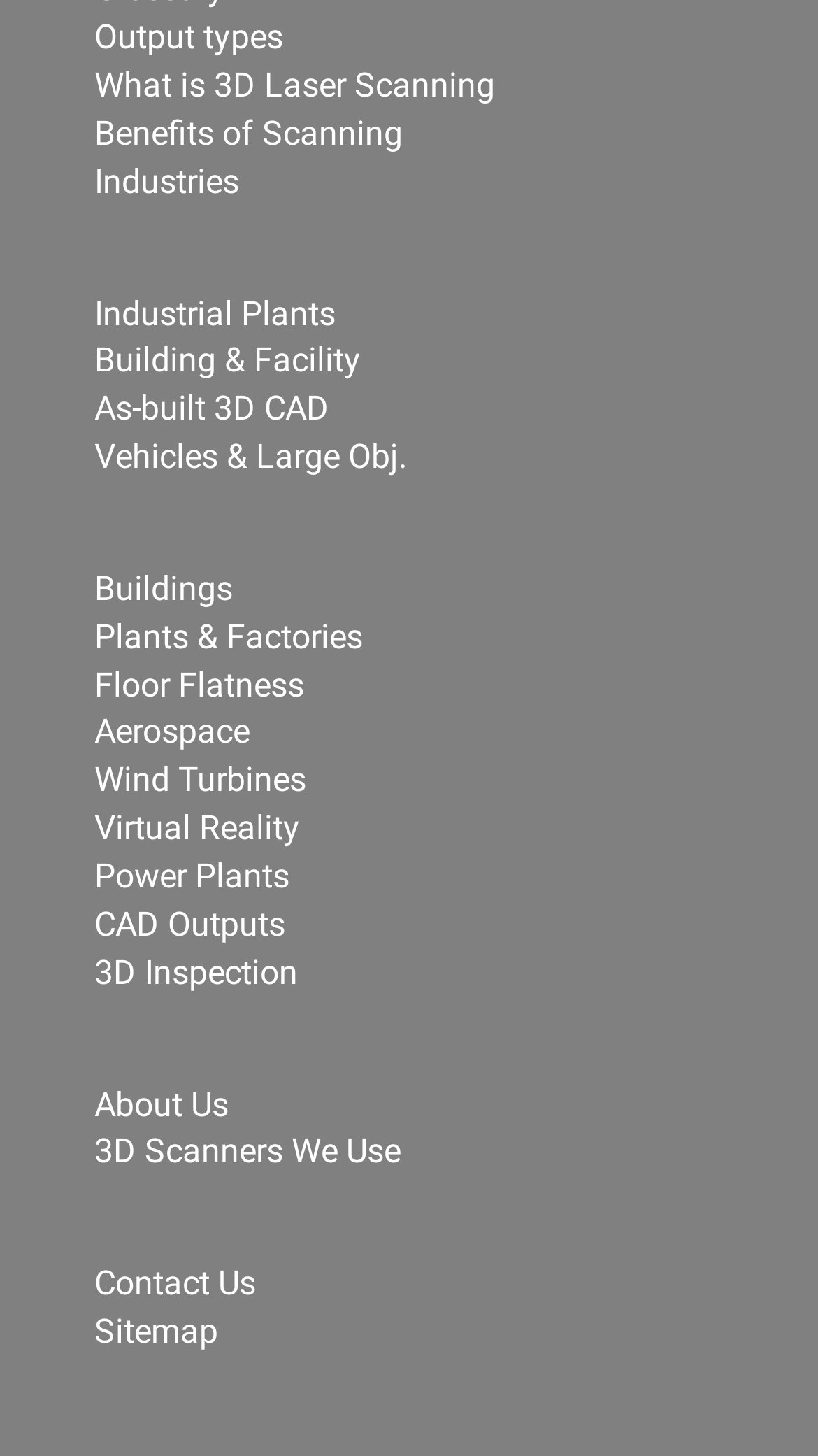What is the first link on the webpage?
Refer to the screenshot and respond with a concise word or phrase.

Output types